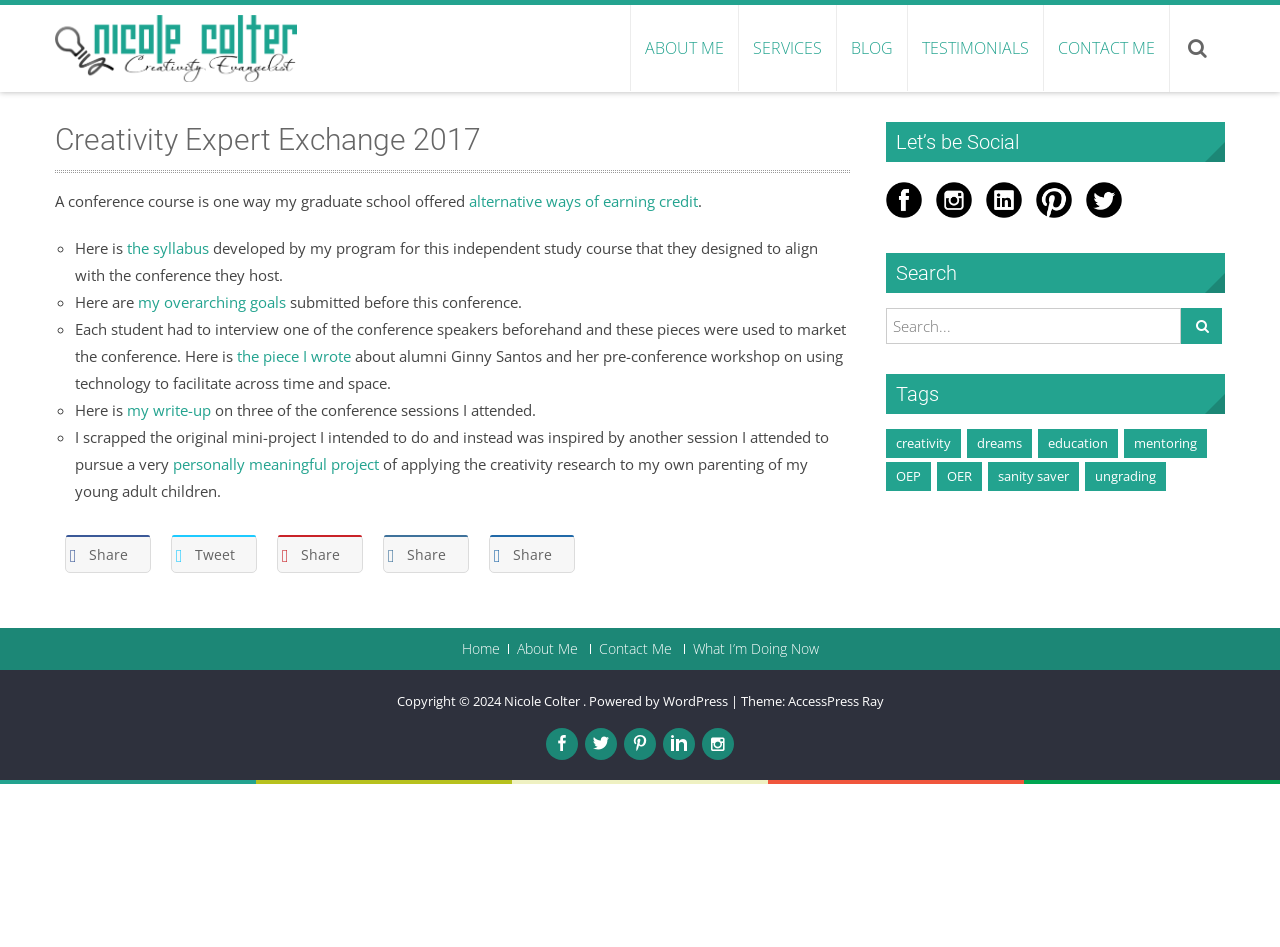How many social media links are there?
Please describe in detail the information shown in the image to answer the question.

In the 'Let's be Social' section, there are five social media links: facebook, instagram, linkedin, pinterest, and twitter. Each link has an accompanying image.